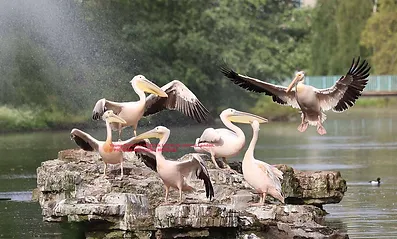What is surrounding the rocky outcrop?
Please answer using one word or phrase, based on the screenshot.

Tranquil waters